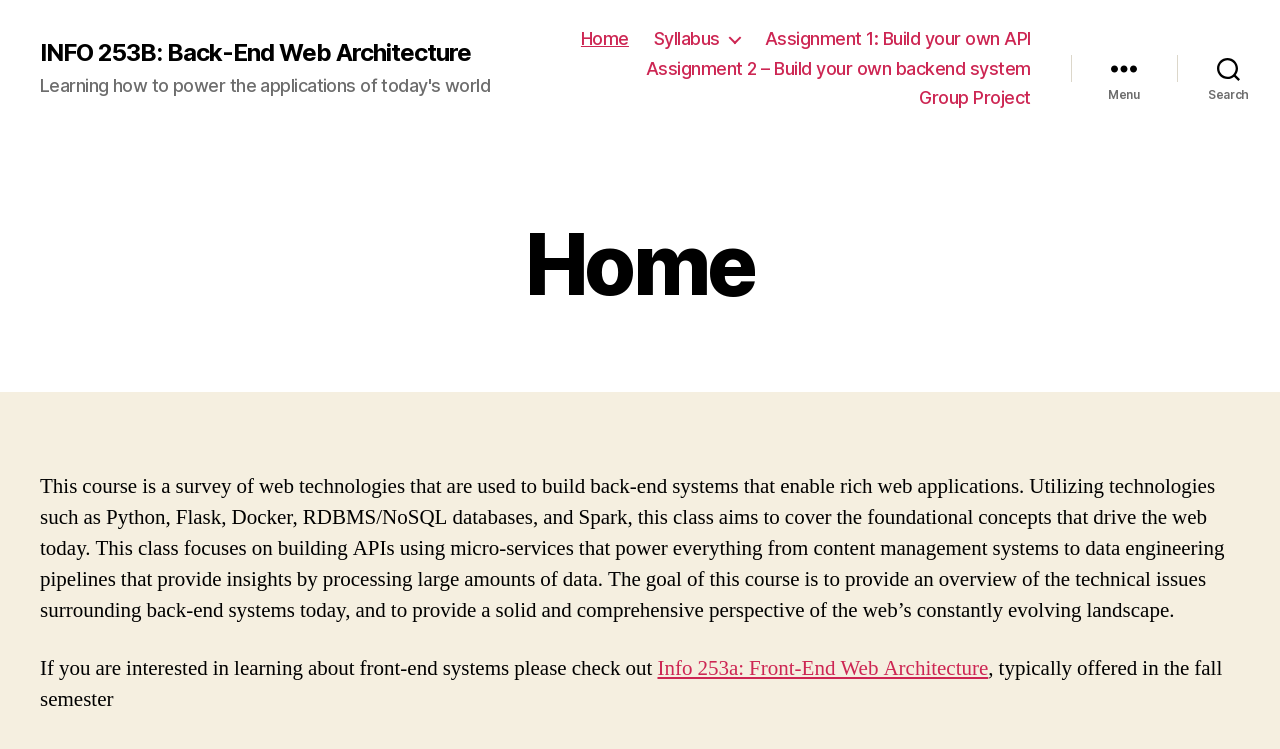Determine the bounding box coordinates for the UI element with the following description: "Group Project". The coordinates should be four float numbers between 0 and 1, represented as [left, top, right, bottom].

[0.718, 0.116, 0.805, 0.145]